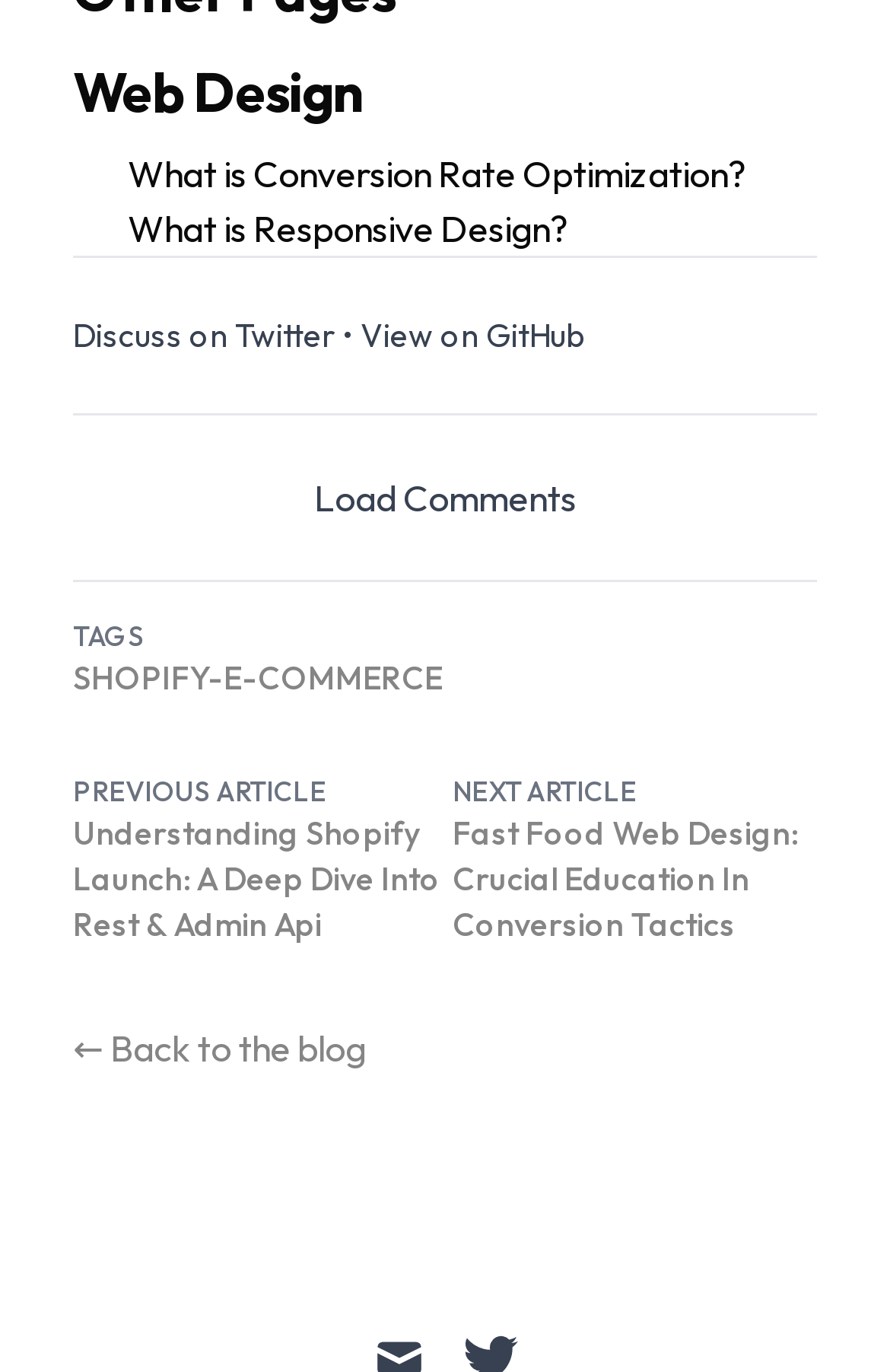Locate the bounding box coordinates of the clickable region necessary to complete the following instruction: "Load comments". Provide the coordinates in the format of four float numbers between 0 and 1, i.e., [left, top, right, bottom].

[0.353, 0.343, 0.647, 0.383]